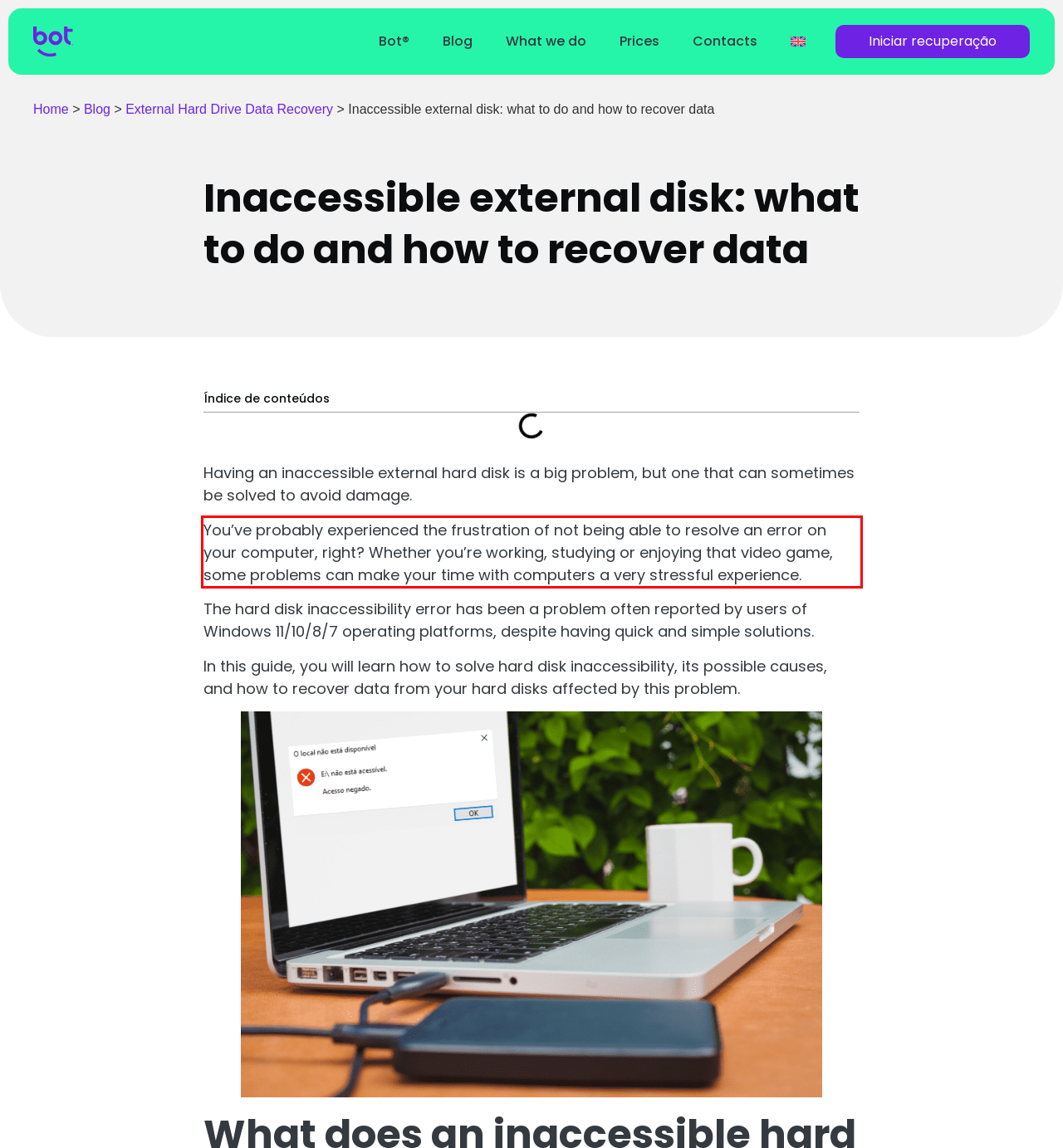Please examine the screenshot of the webpage and read the text present within the red rectangle bounding box.

You’ve probably experienced the frustration of not being able to resolve an error on your computer, right? Whether you’re working, studying or enjoying that video game, some problems can make your time with computers a very stressful experience.